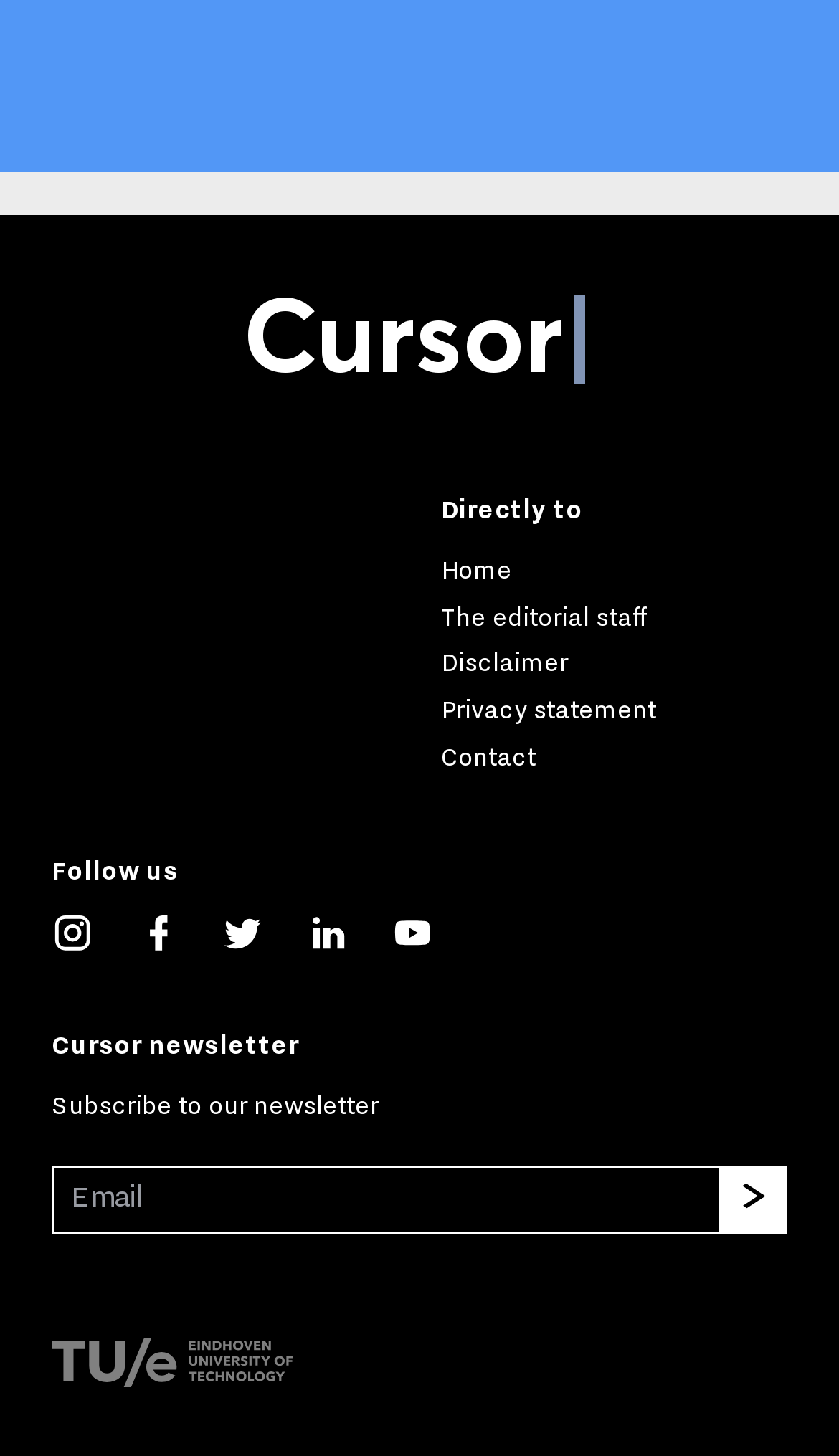Identify the bounding box of the HTML element described as: "Privacy statement".

[0.526, 0.477, 0.782, 0.498]